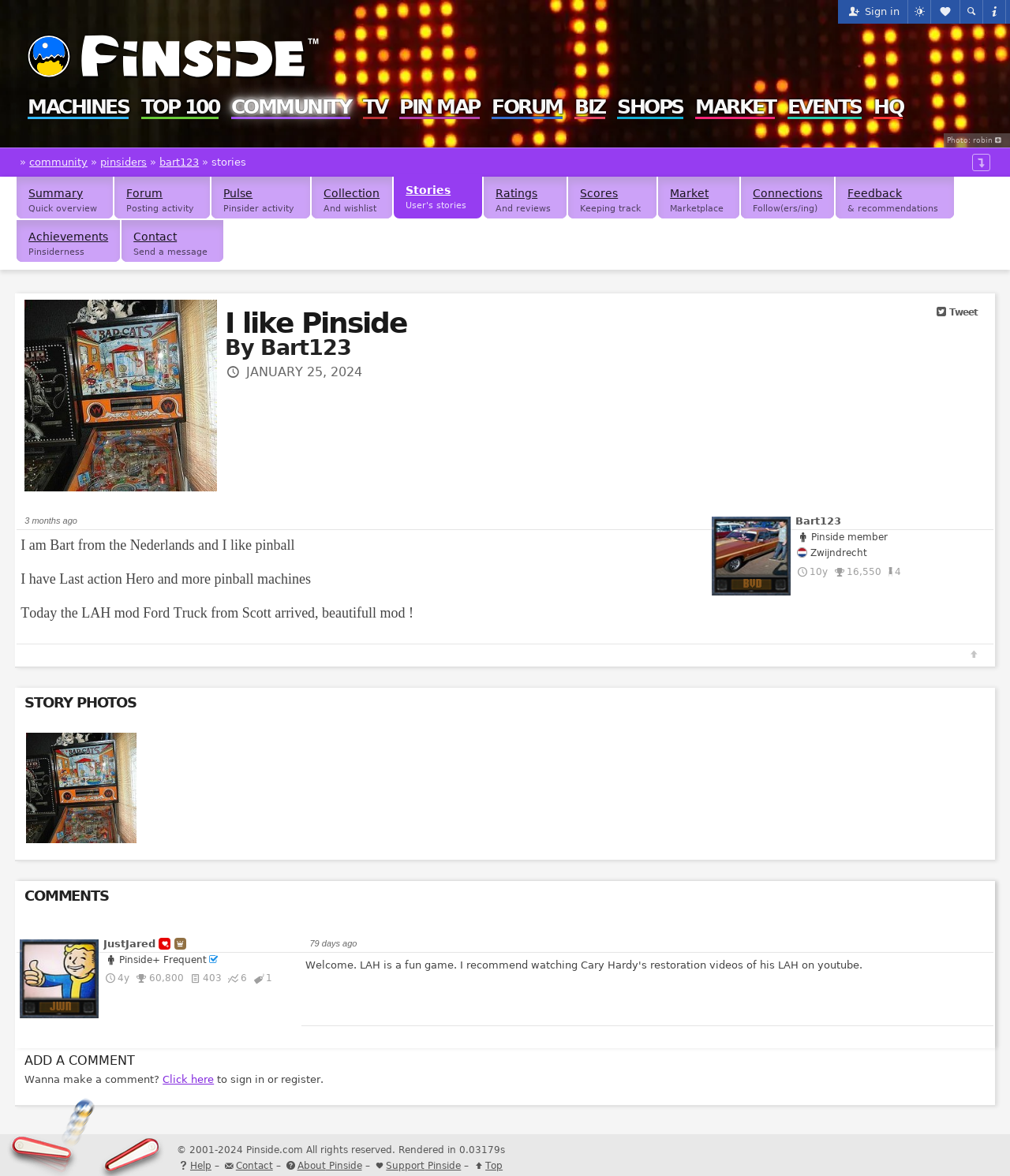Construct a comprehensive caption that outlines the webpage's structure and content.

This webpage is about a Pinside community member's profile, specifically "Bart123" from the Netherlands. At the top, there are several links to sign in, a Pinside.com logo, and a navigation menu with links to "MACHINES", "TOP 100", "COMMUNITY", "TV", "PIN MAP", "FORUM", "BIZ", "SHOPS", "MARKET", "EVENTS", and "HQ".

Below the navigation menu, there is a section with a photo and links to "Photo: robin" and a share icon. Next to it, there are links to "community", "pinsiders", "bart123", and "stories".

The main content of the page is divided into several sections. The first section has links to "Summary Quick overview", "Forum Posting activity", "Pulse Pinsider activity", "Collection And wishlist", "Stories User's stories", "Ratings And reviews", "Scores Keeping track", "Market Marketplace", "Connections Follow(ers/ing)", "Feedback & recommendations", and "Achievements Pinsiderness".

The next section has a heading "I like Pinside" by "Bart123" with a date "JANUARY 25, 2024". Below it, there is a section with a profile picture, a link to "BVD", and a heading "Bart123" with a description "Pinside member" and links to "NL Zwijndrecht" with a flag icon, "10y", "16,550", and "34".

The following section has a brief introduction to Bart123, stating that he is from the Netherlands and likes pinball. He also mentions that he has a pinball machine called "Last action Hero" and more. There is a paragraph about a mod he received for his pinball machine.

Below this section, there is a heading "STORY PHOTOS" with a link to a photo "Badcats (resized).jpg". The next section has a heading "COMMENTS" with a link to a comment by "JWN" and a heading "JustJared" with a link to the user and some icons.

The final section has some statistics about the user's activity, including "Pinside+ Frequent" and some numbers with icons.